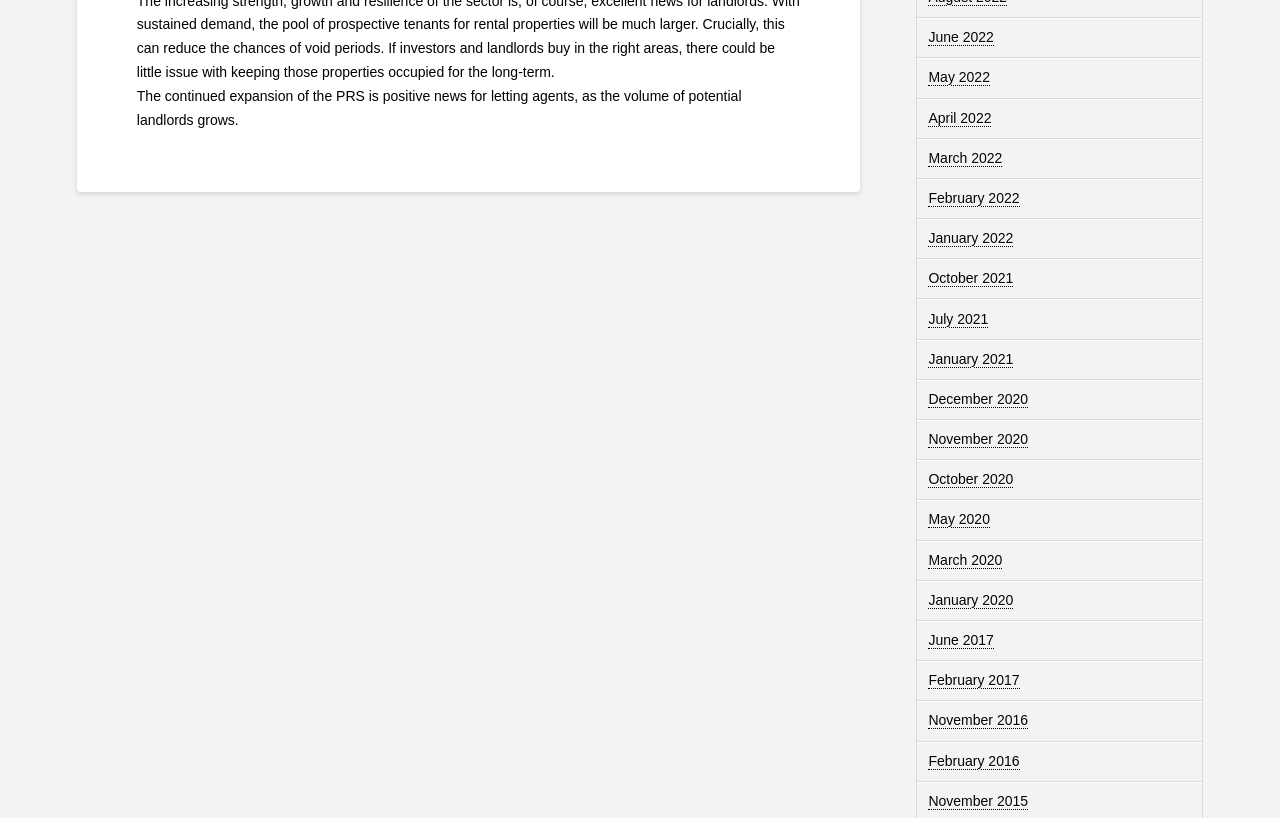Are the links organized in chronological order?
Answer the question with a thorough and detailed explanation.

Although the links appear to be related to different months, they are not organized in chronological order. For instance, 'June 2022' comes before 'May 2022', but 'February 2017' comes after 'June 2017'.